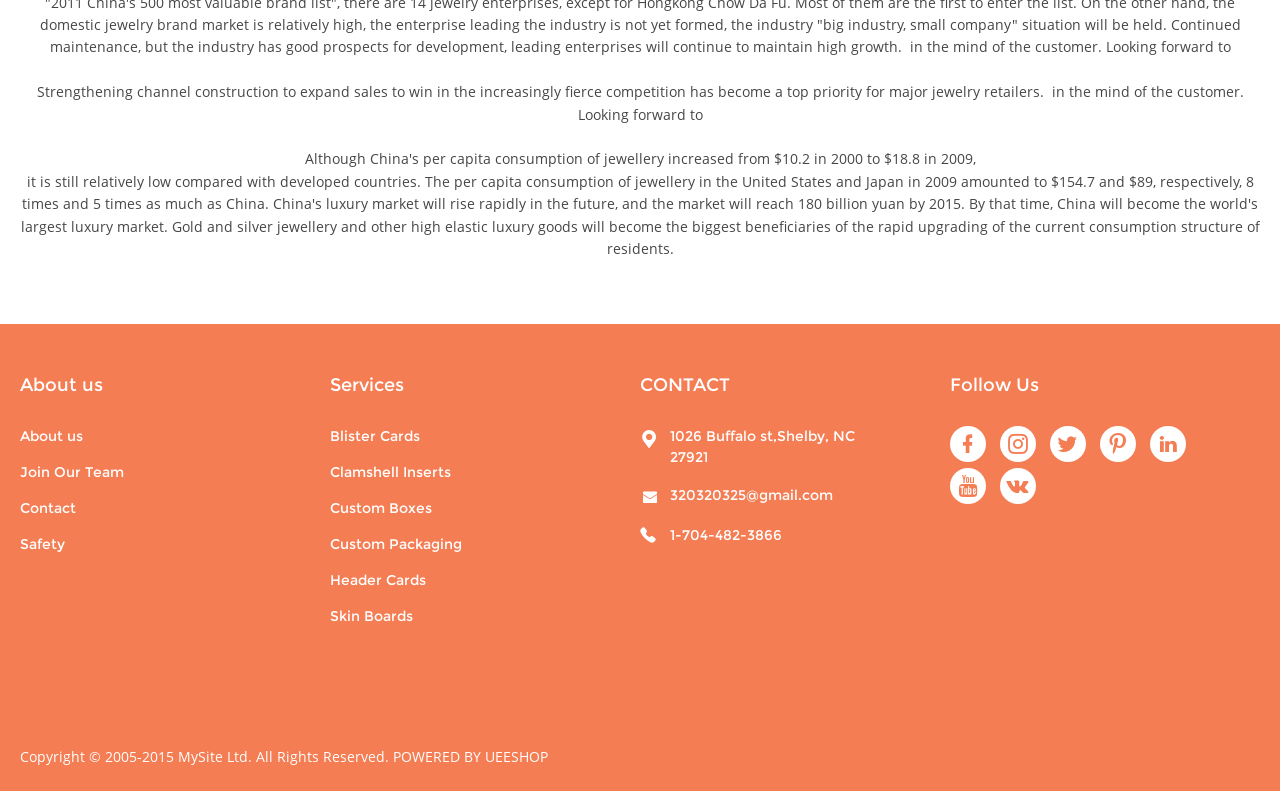Show the bounding box coordinates for the HTML element described as: "Daytona Beach Peabody Auditorium".

None